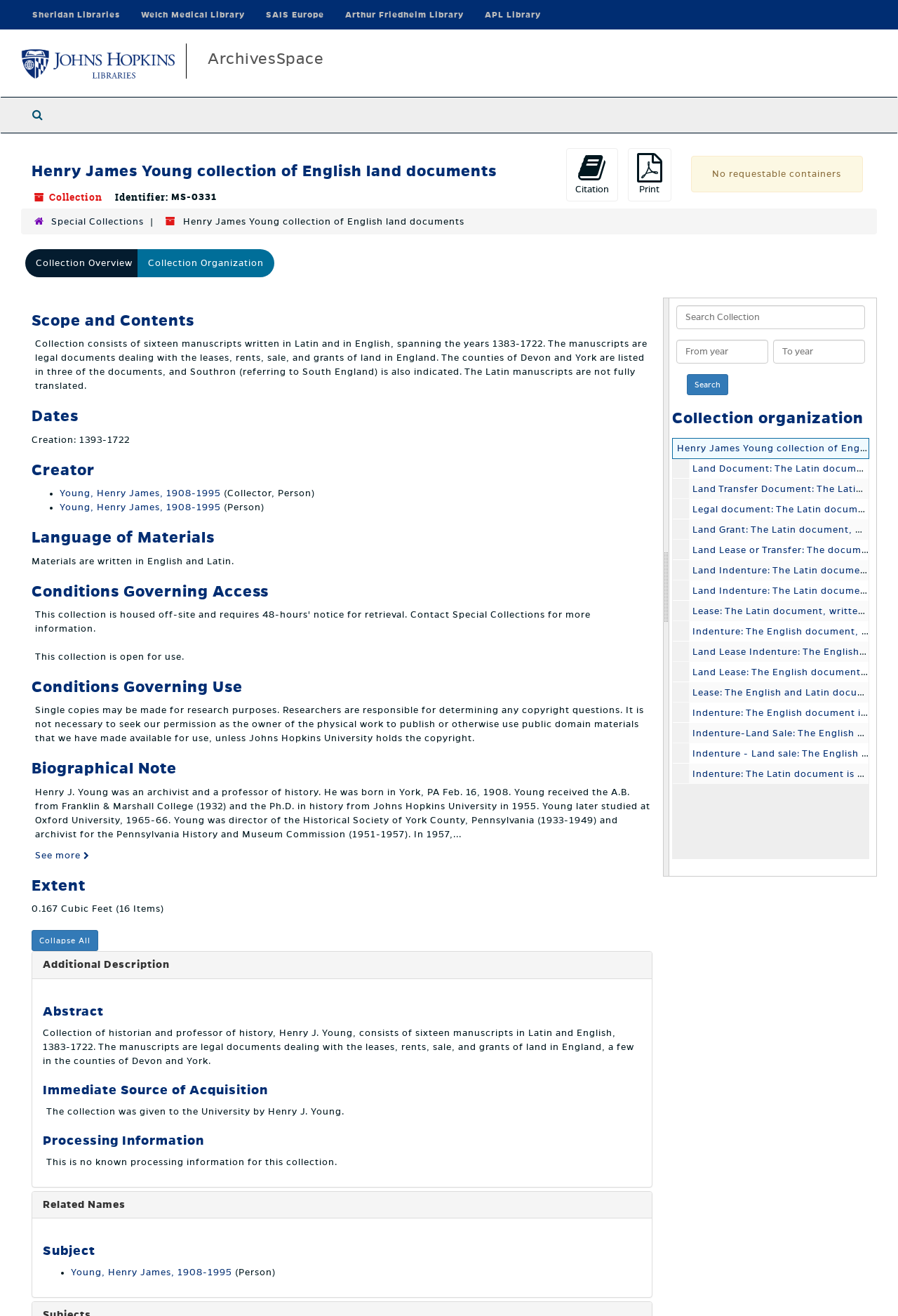Respond with a single word or phrase:
What is the date range of the manuscripts in the collection?

1393-1722